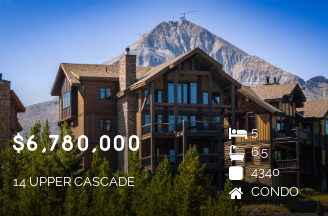Compose an extensive description of the image.

This stunning real estate listing showcases a luxurious condo located at 14 Upper Cascade, offered at a price of $6,780,000. The image highlights the beautiful architecture of the property against a backdrop of majestic mountains, emphasizing the property's picturesque setting in Big Sky, Montana. The details prominently feature five bedrooms and six and a half bathrooms, providing ample space for comfortable living. Additionally, it boasts a generous floor area of 4,340 square feet, making it an ideal choice for families or those seeking a spacious retreat. The sleek iconography visually communicates essential features, such as the number of bedrooms and baths, alongside the type of property categorized as a condo, inviting potential buyers to envision their next home in this breathtaking locale.